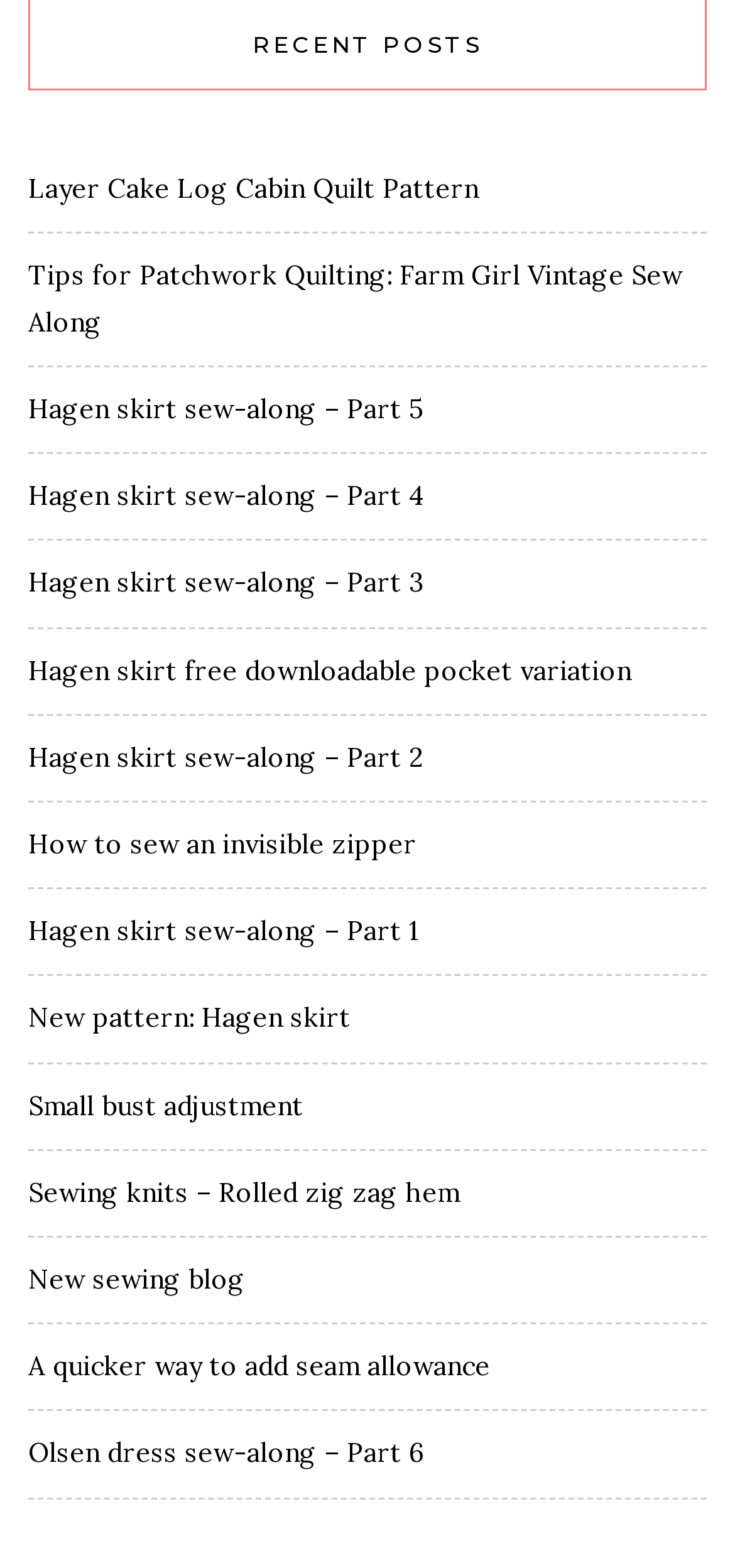Is there a pattern for a skirt on this webpage?
Using the visual information, answer the question in a single word or phrase.

Yes